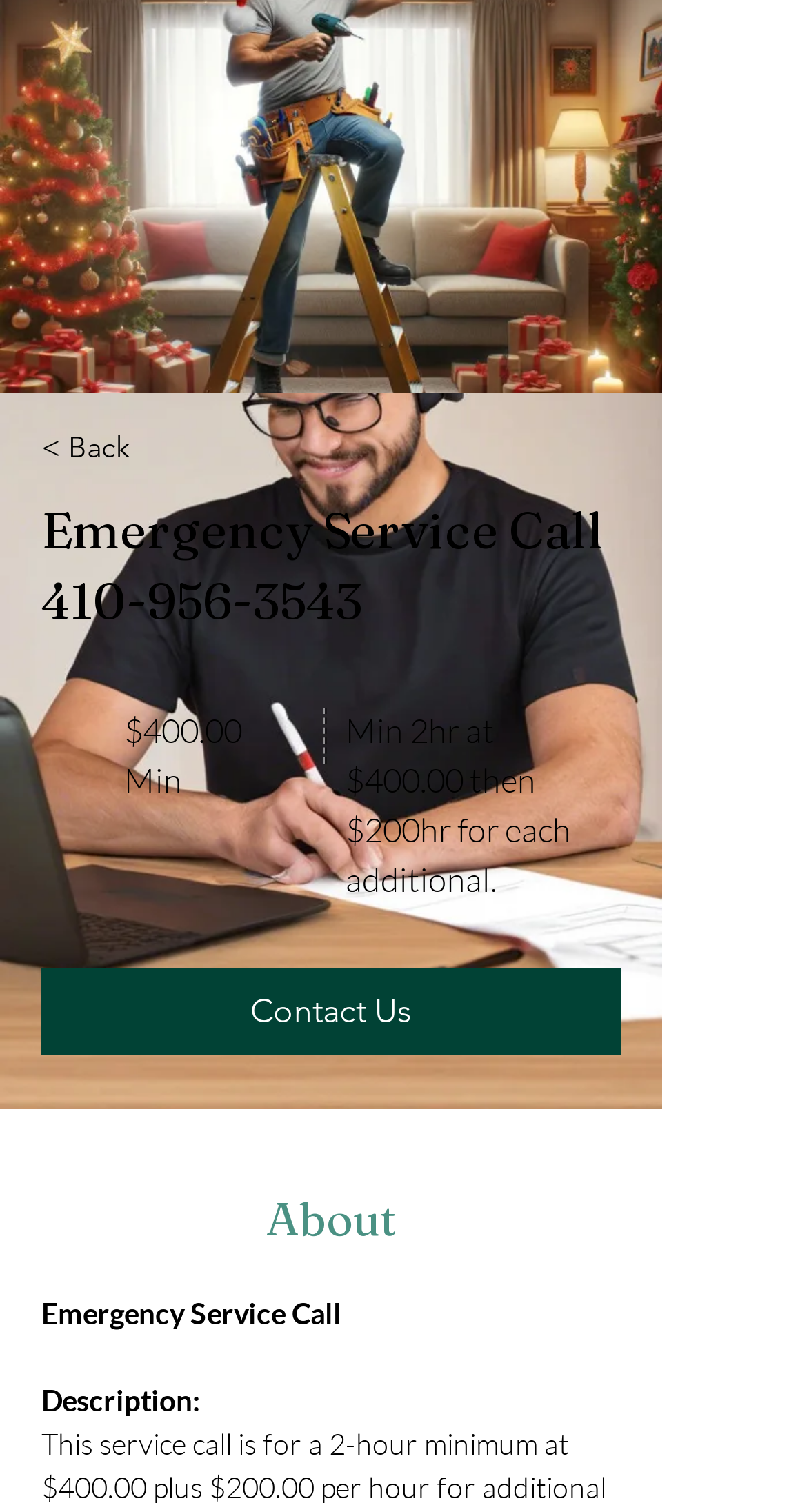Find the bounding box coordinates for the HTML element specified by: "< Back".

[0.051, 0.278, 0.236, 0.315]